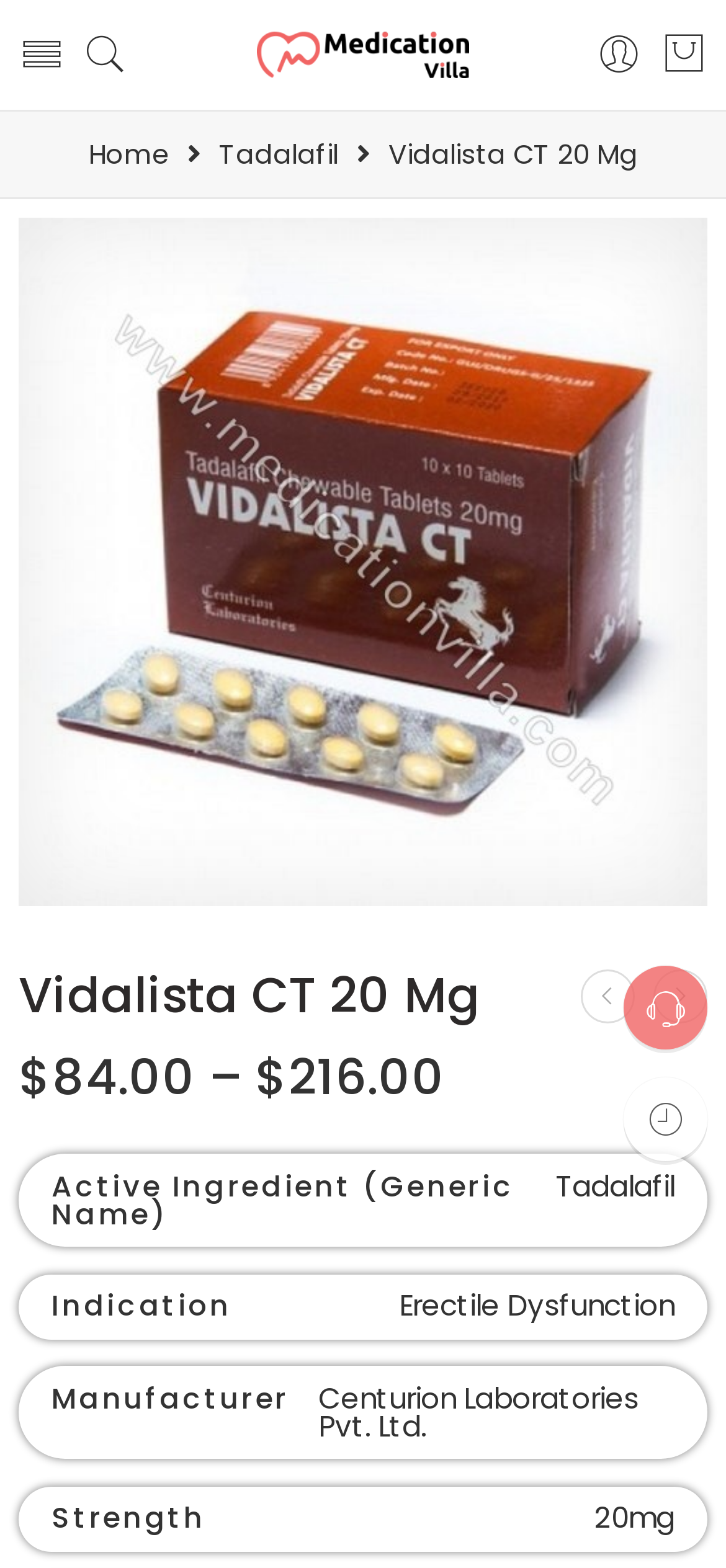Identify the bounding box coordinates for the UI element described by the following text: "title="Login / Register"". Provide the coordinates as four float numbers between 0 and 1, in the format [left, top, right, bottom].

[0.821, 0.02, 0.885, 0.05]